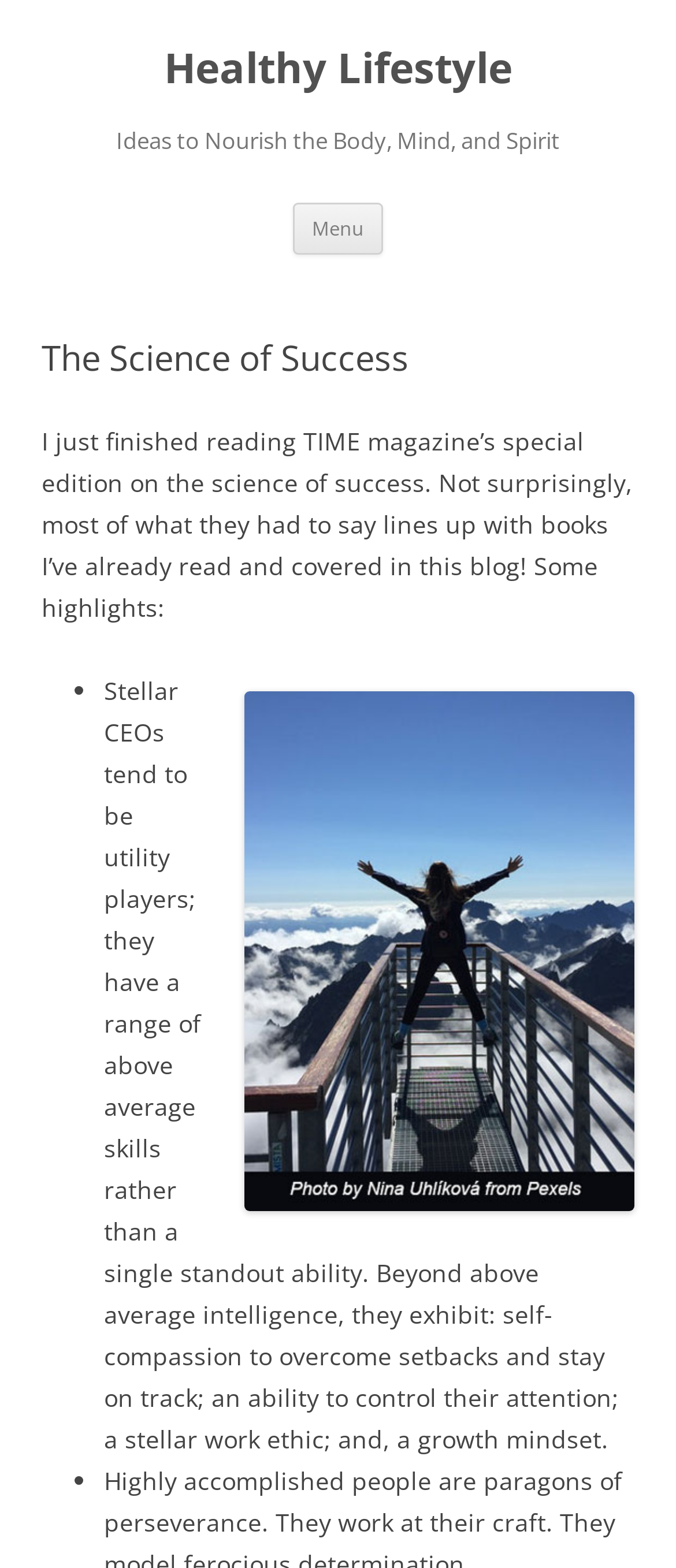Using the description "Menu", predict the bounding box of the relevant HTML element.

[0.433, 0.129, 0.567, 0.162]